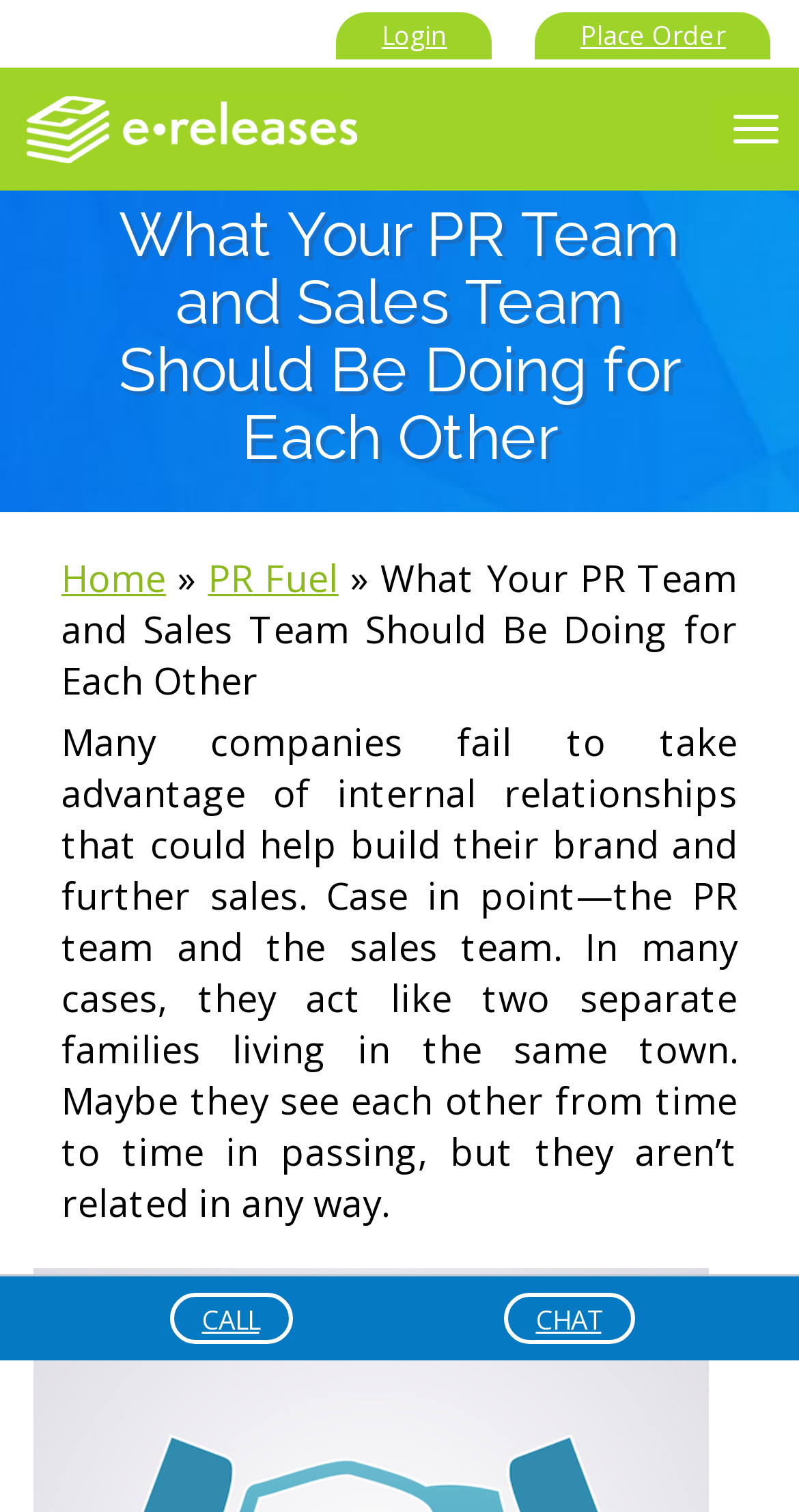Please identify the coordinates of the bounding box that should be clicked to fulfill this instruction: "Find Posts/Listen Online".

None